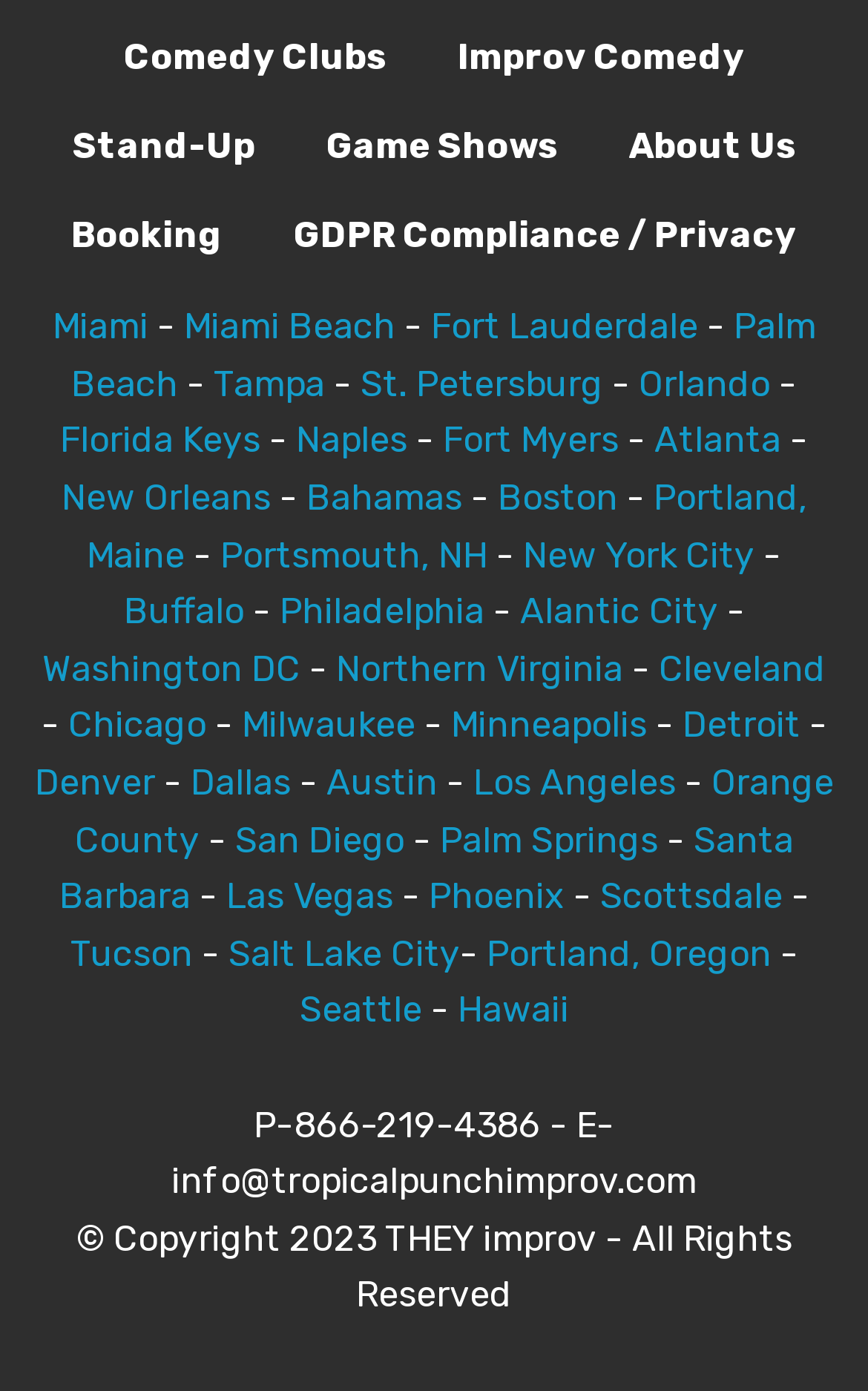Provide a one-word or one-phrase answer to the question:
What is the name of the company offering comedy services?

THEY improv